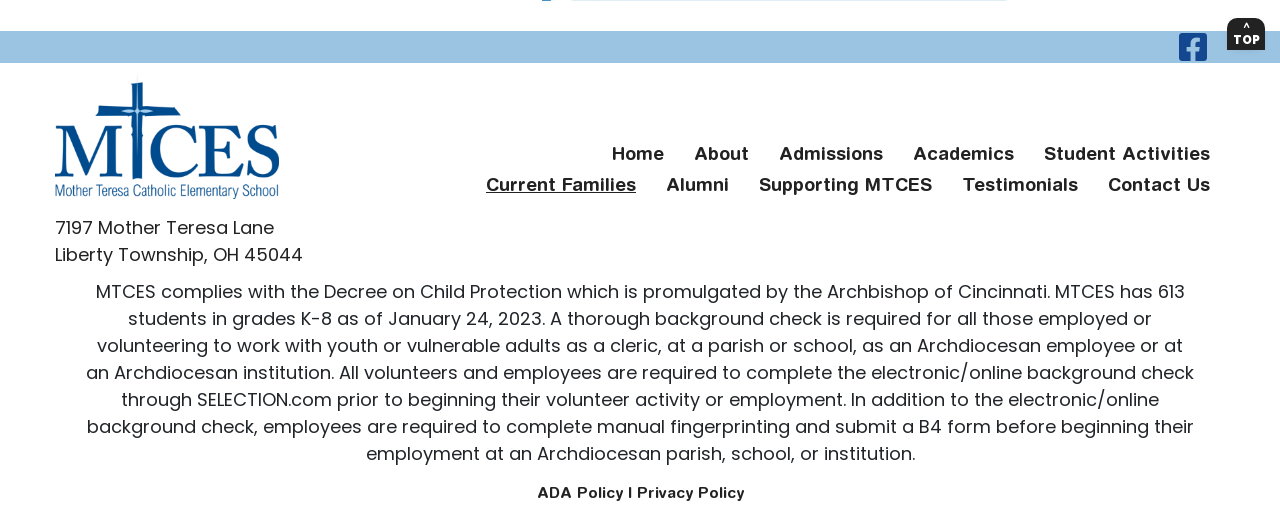Respond concisely with one word or phrase to the following query:
What is the policy mentioned at the bottom of the page?

ADA Policy and Privacy Policy